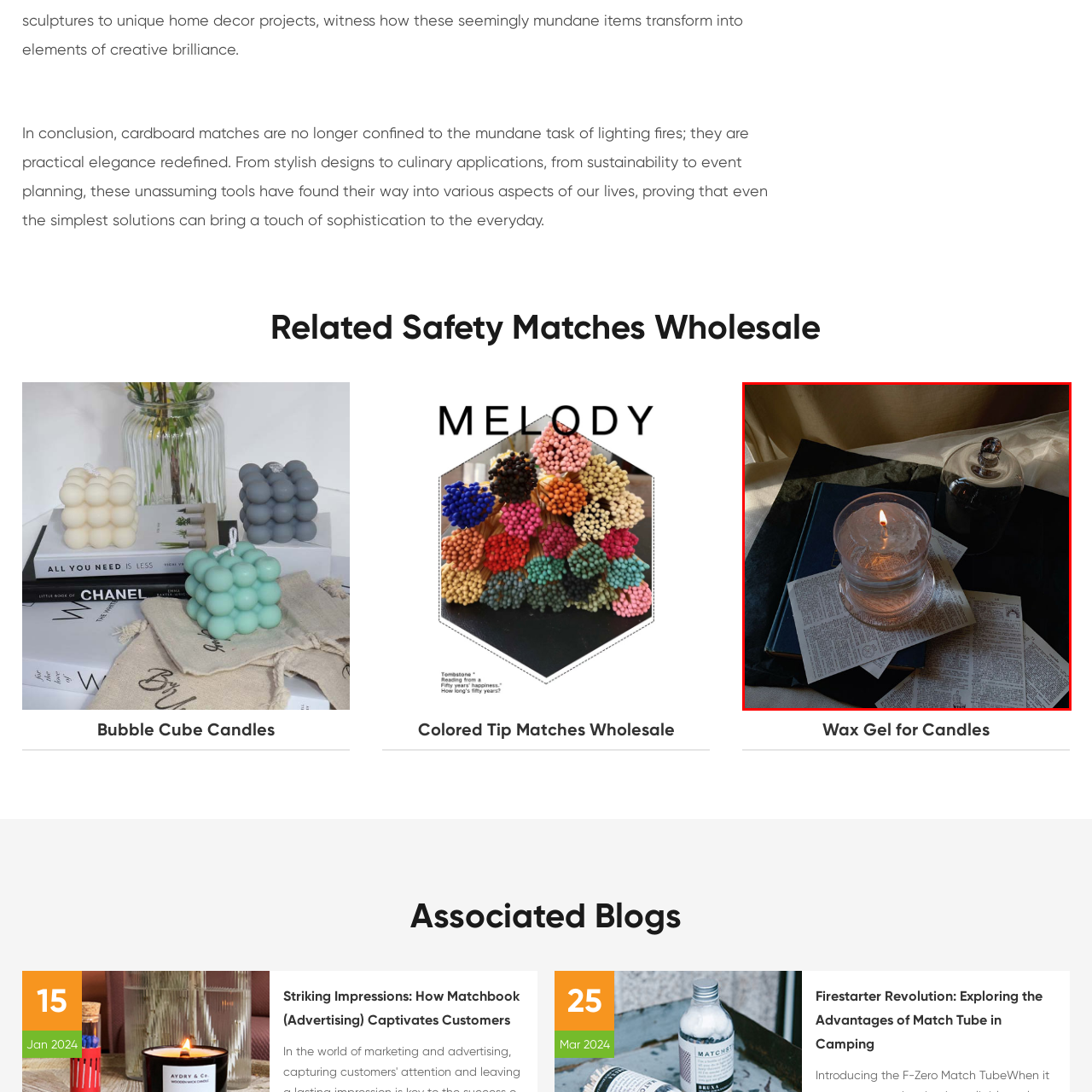Direct your attention to the image marked by the red box and answer the given question using a single word or phrase:
What is the material of the background?

Dark, textured fabric